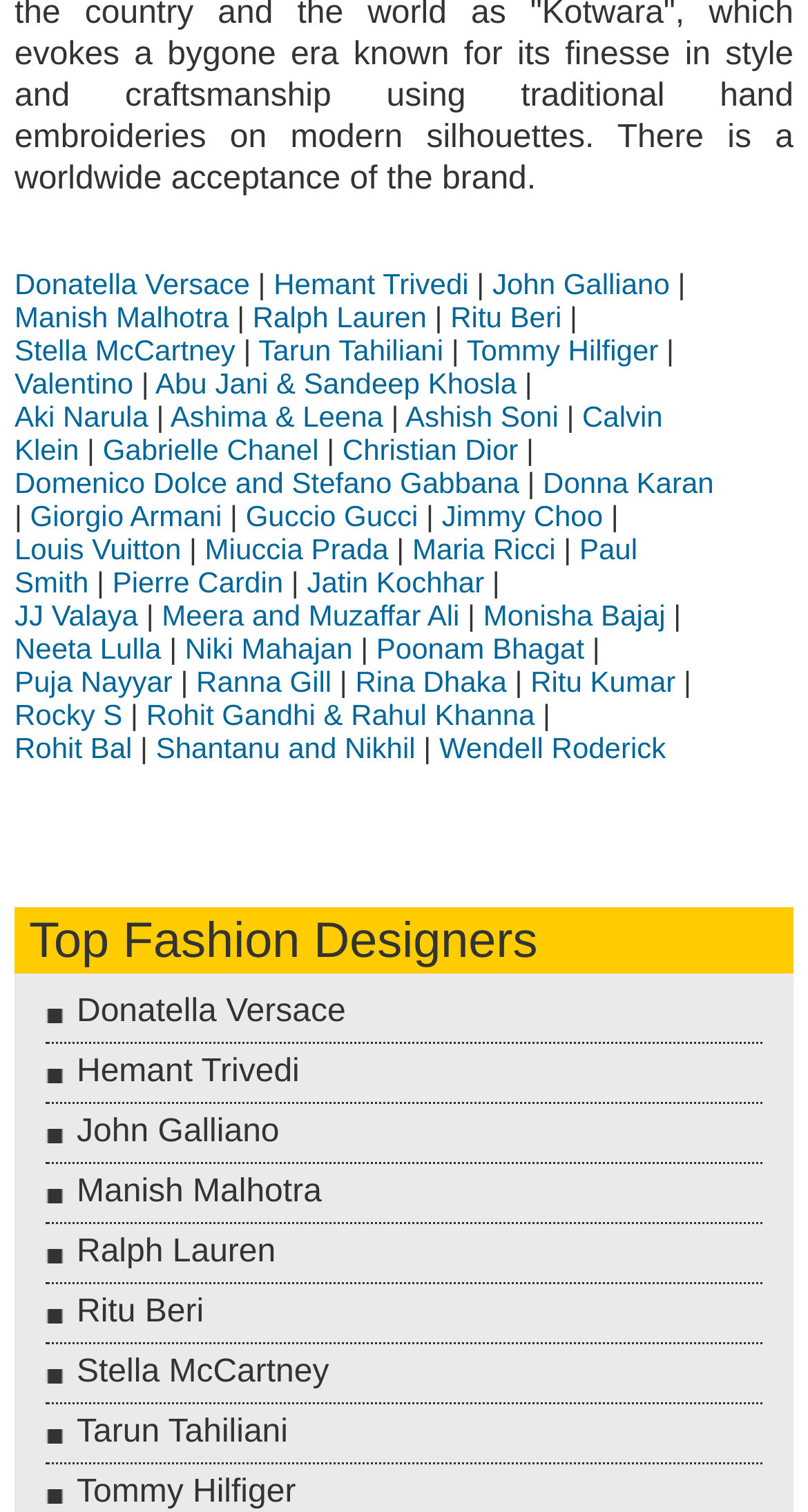Highlight the bounding box coordinates of the element you need to click to perform the following instruction: "Go to Hemant Trivedi's page."

[0.339, 0.176, 0.58, 0.198]